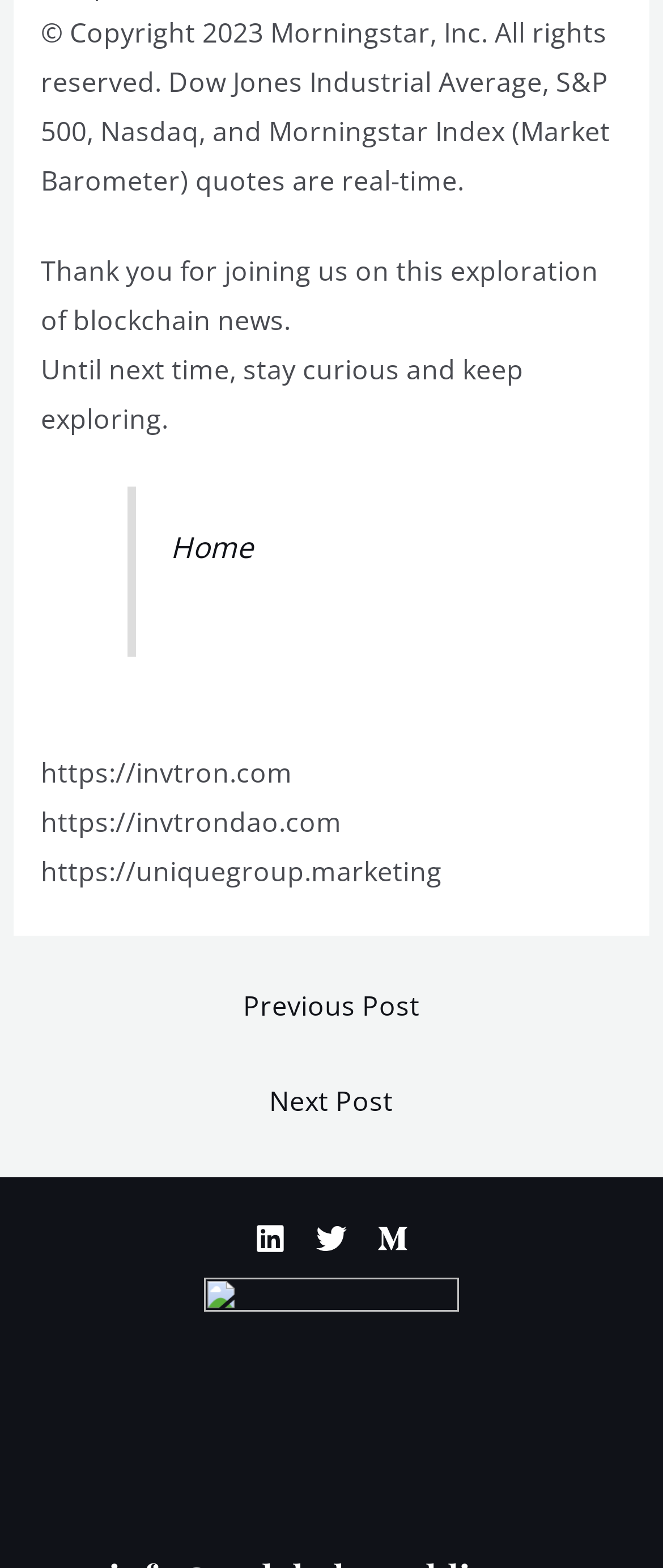What is the copyright information at the bottom?
Give a one-word or short-phrase answer derived from the screenshot.

Morningstar, Inc. 2023